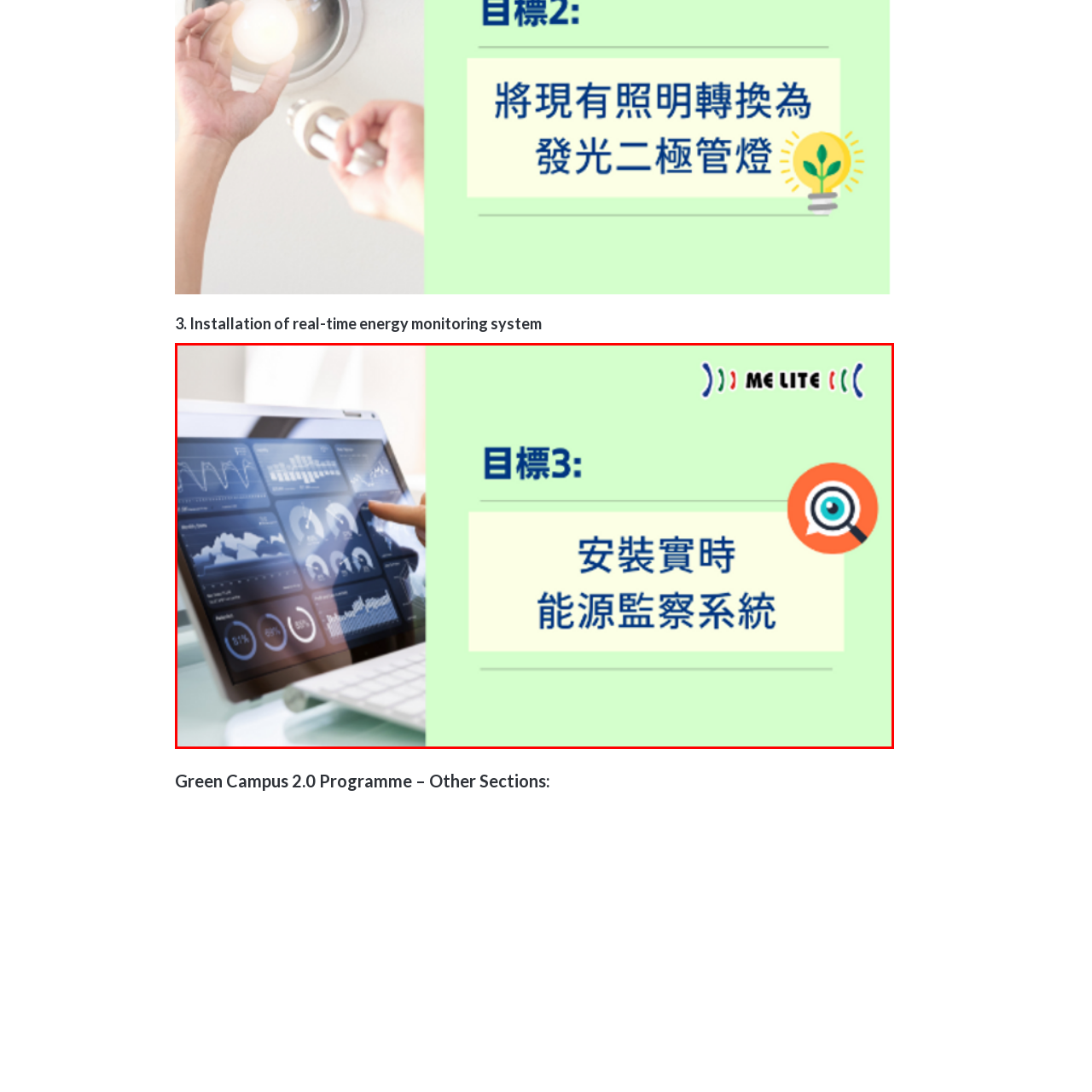Thoroughly describe the contents of the image enclosed in the red rectangle.

The image showcases a sleek, modern interface of a real-time energy monitoring system displayed on a touchscreen device. It features various graphs and data visualizations that reflect energy usage, efficiency metrics, and performance analytics, highlighting the system's capability to monitor energy consumption effectively. A hand is poised to interact with the touchscreen, emphasizing the system's user-friendly design and real-time functionality. Accompanying the visual is a header in both English and Chinese, indicating this is part of a program focused on the installation of energy monitoring systems as part of the Green Campus initiative. The branding for "Melite" is prominently featured, showcasing its commitment to promoting sustainable energy solutions.